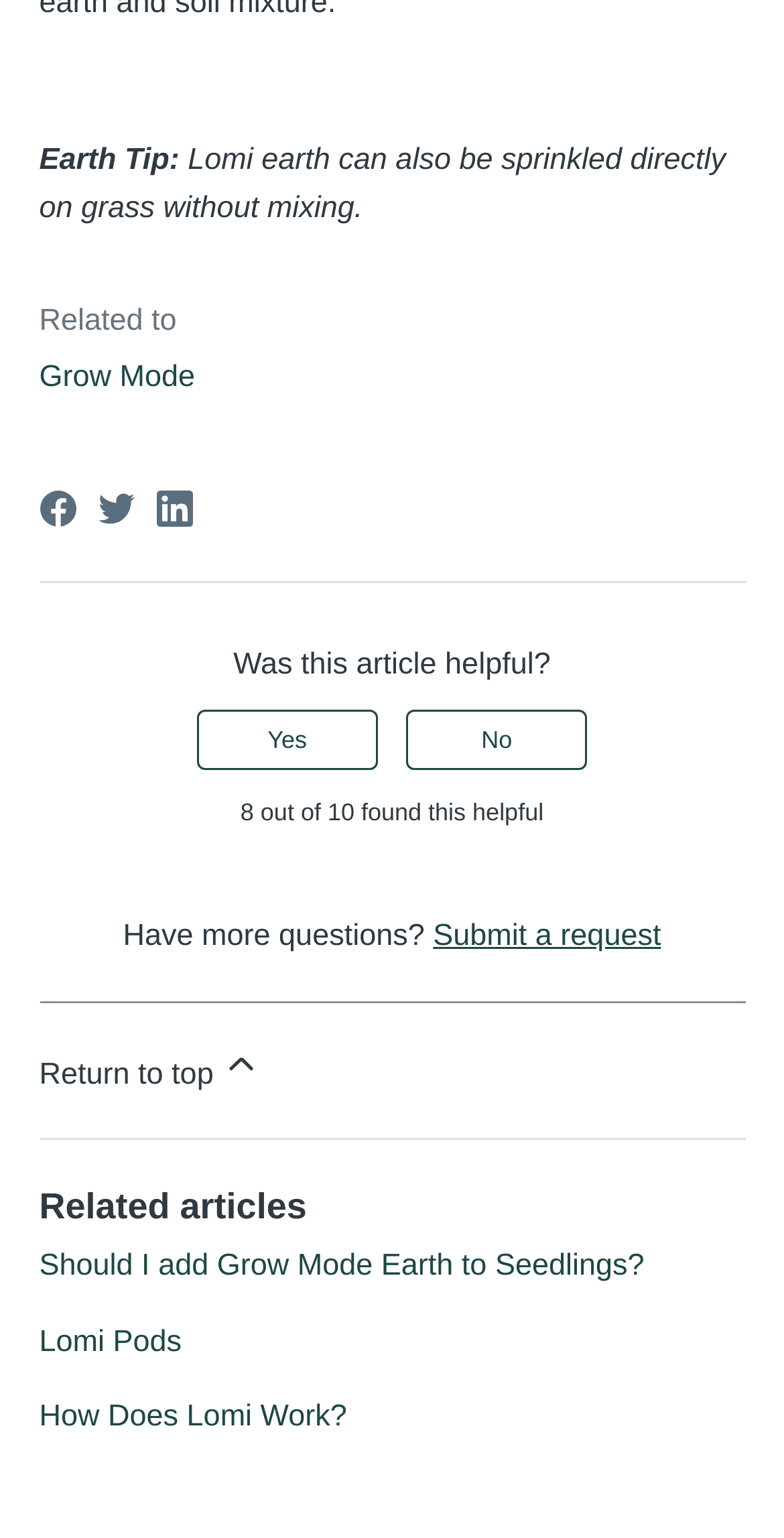What is the topic of the related article 'How Does Lomi Work?'?
Give a detailed and exhaustive answer to the question.

The topic of the related article 'How Does Lomi Work?' is likely about the functioning or mechanism of Lomi, as it is listed under the heading 'Related articles' and is related to the main topic of the webpage, which is Lomi earth.